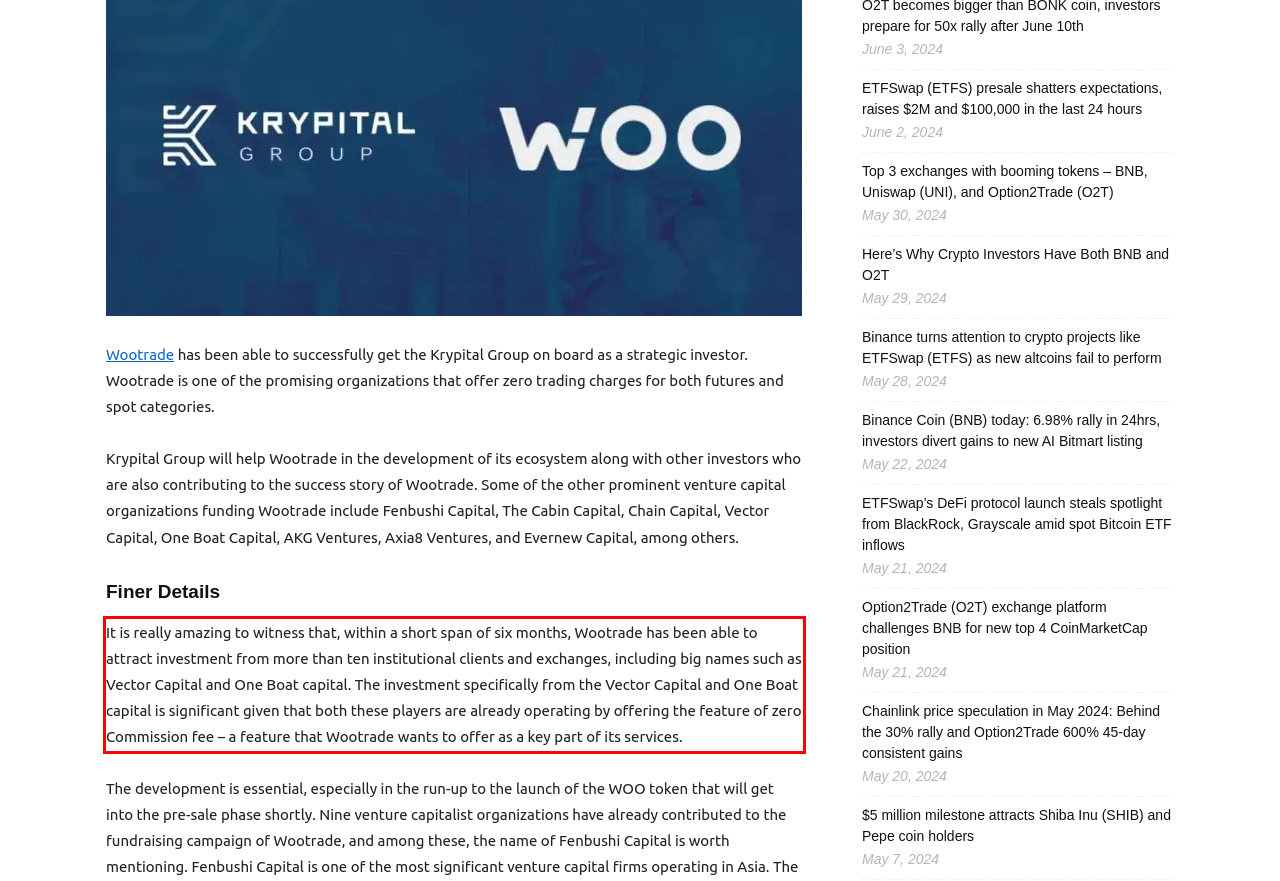Given the screenshot of a webpage, identify the red rectangle bounding box and recognize the text content inside it, generating the extracted text.

It is really amazing to witness that, within a short span of six months, Wootrade has been able to attract investment from more than ten institutional clients and exchanges, including big names such as Vector Capital and One Boat capital. The investment specifically from the Vector Capital and One Boat capital is significant given that both these players are already operating by offering the feature of zero Commission fee – a feature that Wootrade wants to offer as a key part of its services.